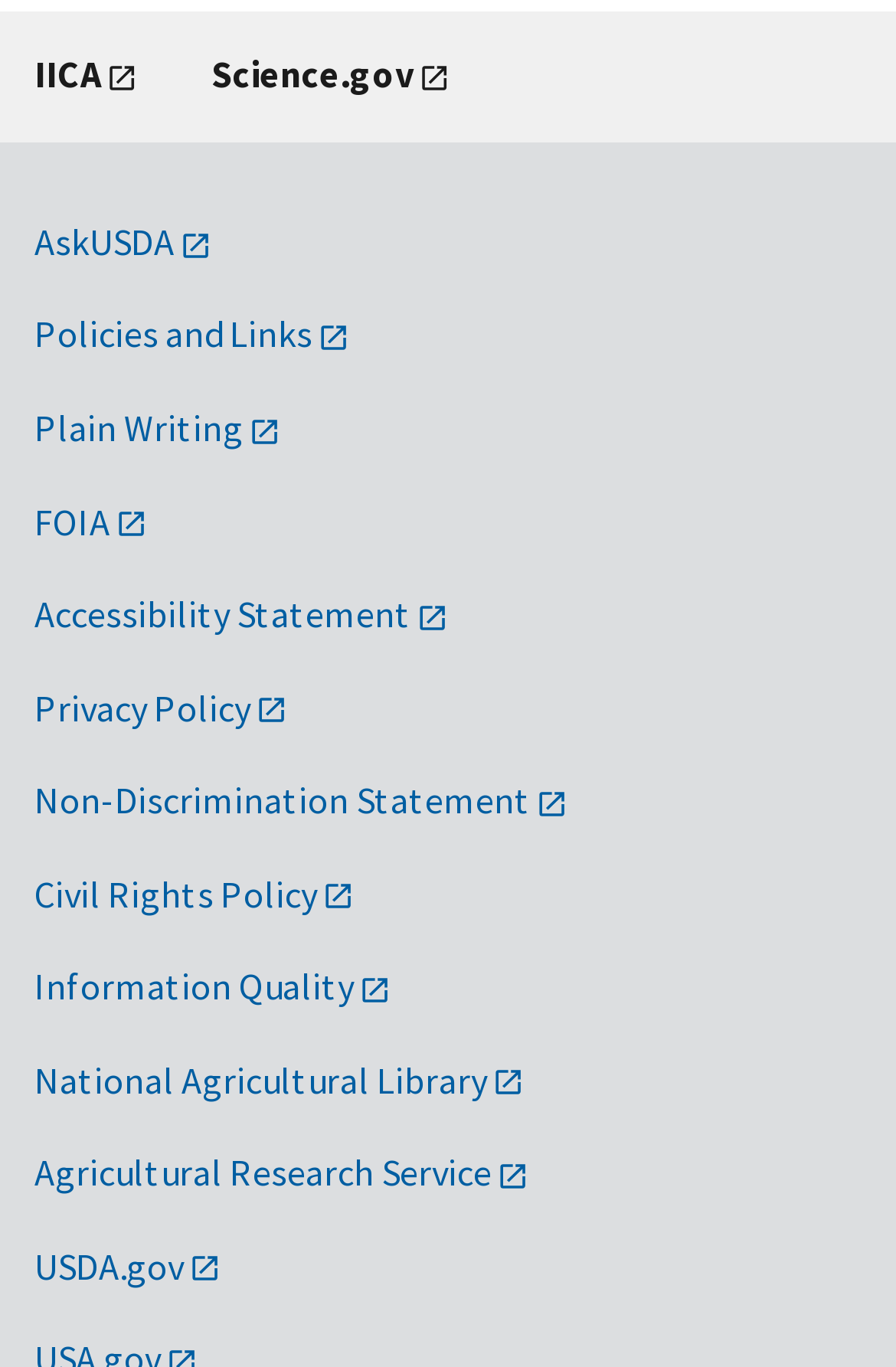Can you find the bounding box coordinates for the element that needs to be clicked to execute this instruction: "Go to AskUSDA"? The coordinates should be given as four float numbers between 0 and 1, i.e., [left, top, right, bottom].

[0.038, 0.16, 0.235, 0.193]